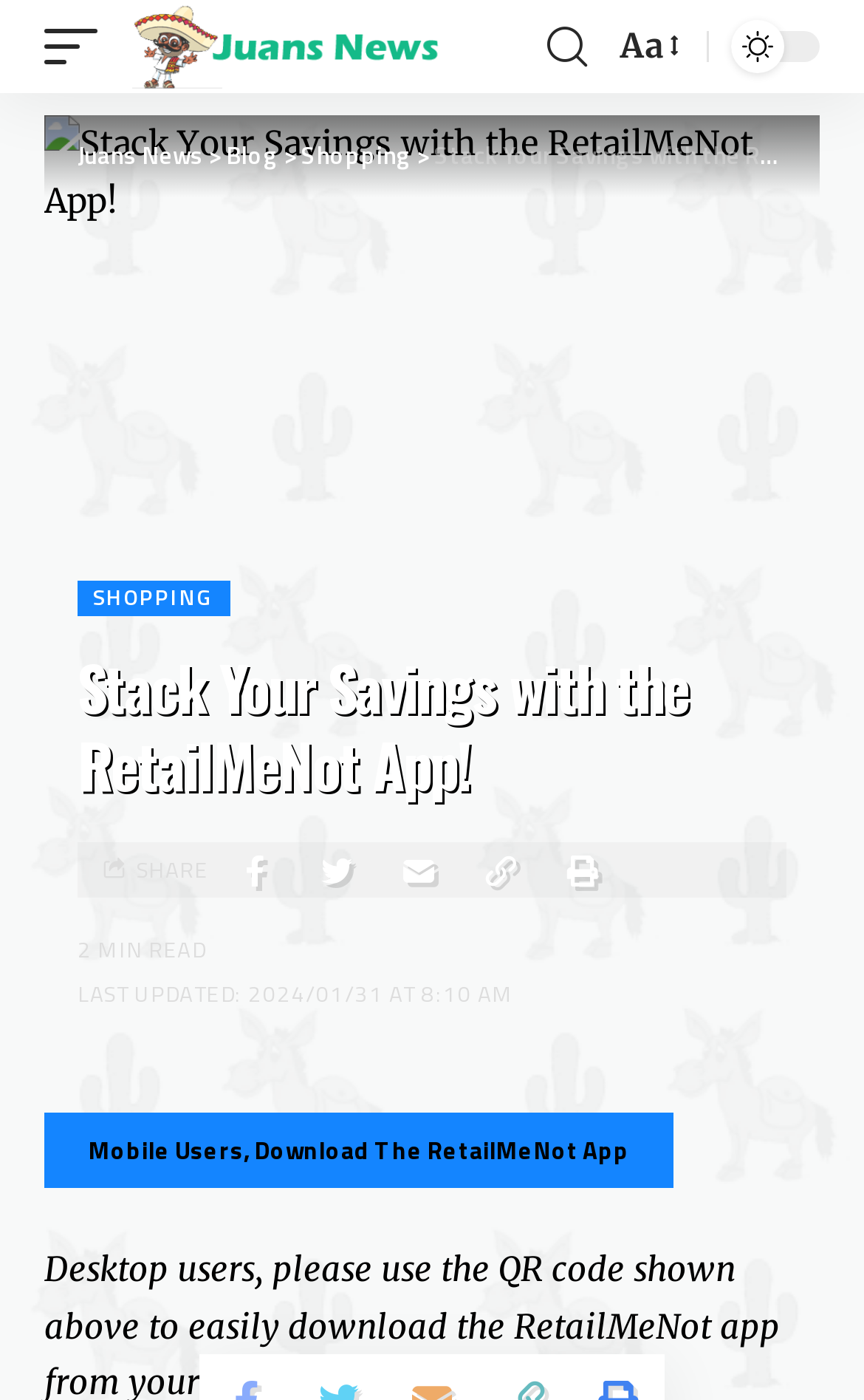Determine the bounding box for the HTML element described here: "parent_node: Aa aria-label="search"". The coordinates should be given as [left, top, right, bottom] with each number being a float between 0 and 1.

[0.621, 0.009, 0.692, 0.057]